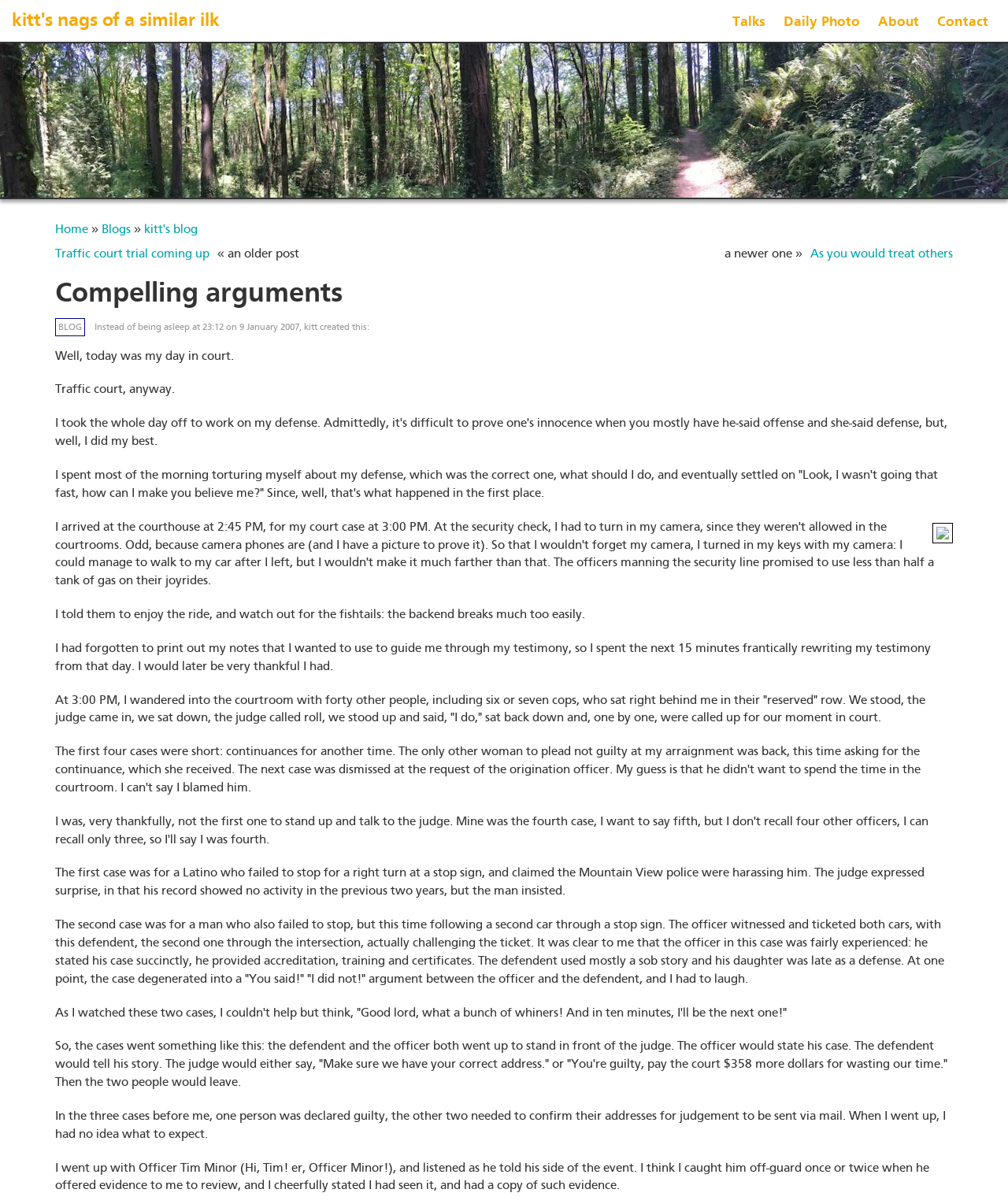Could you determine the bounding box coordinates of the clickable element to complete the instruction: "Click 'Talks'"? Provide the coordinates as four float numbers between 0 and 1, i.e., [left, top, right, bottom].

[0.723, 0.002, 0.761, 0.035]